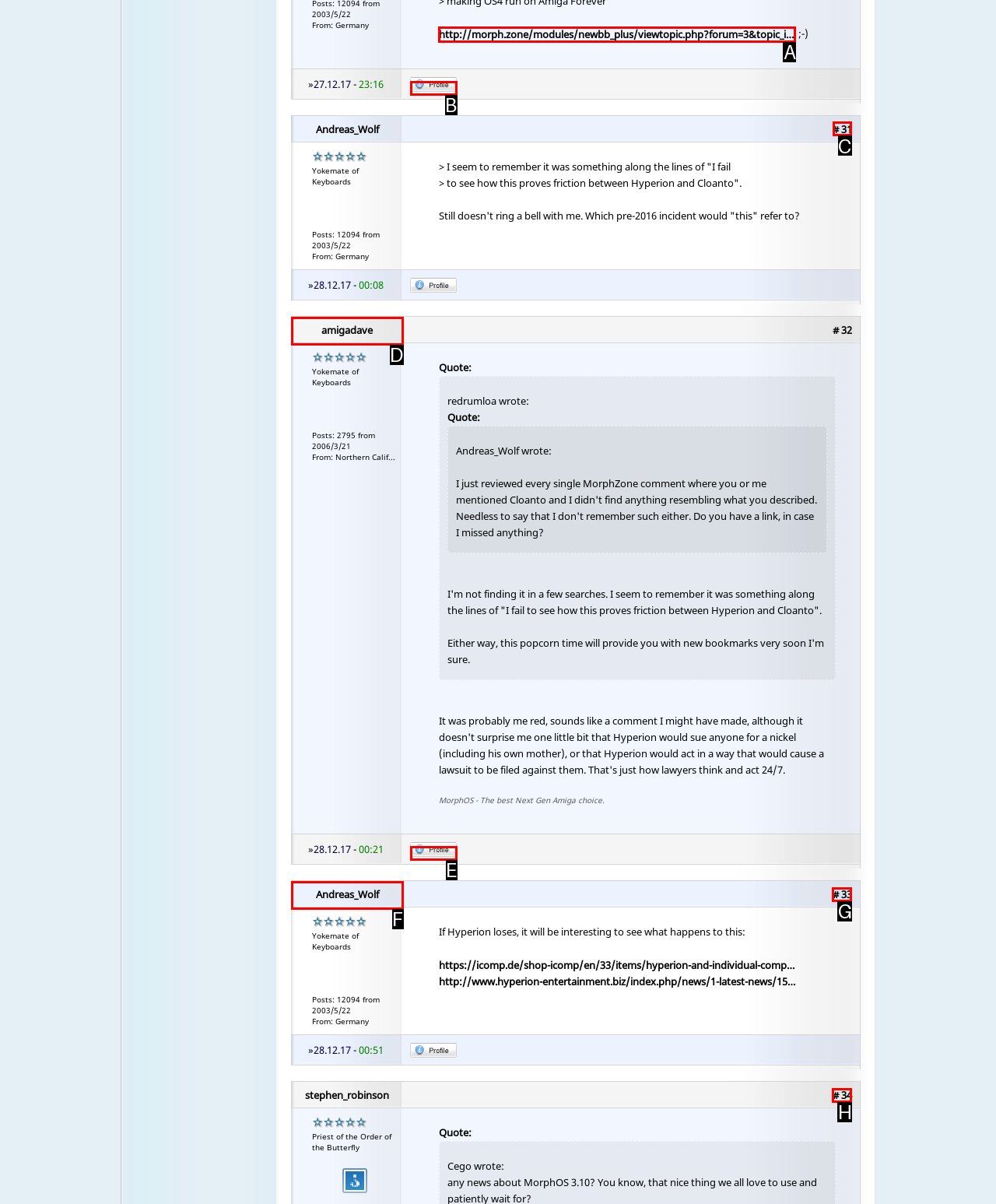Choose the UI element you need to click to carry out the task: Go to topic #31.
Respond with the corresponding option's letter.

C